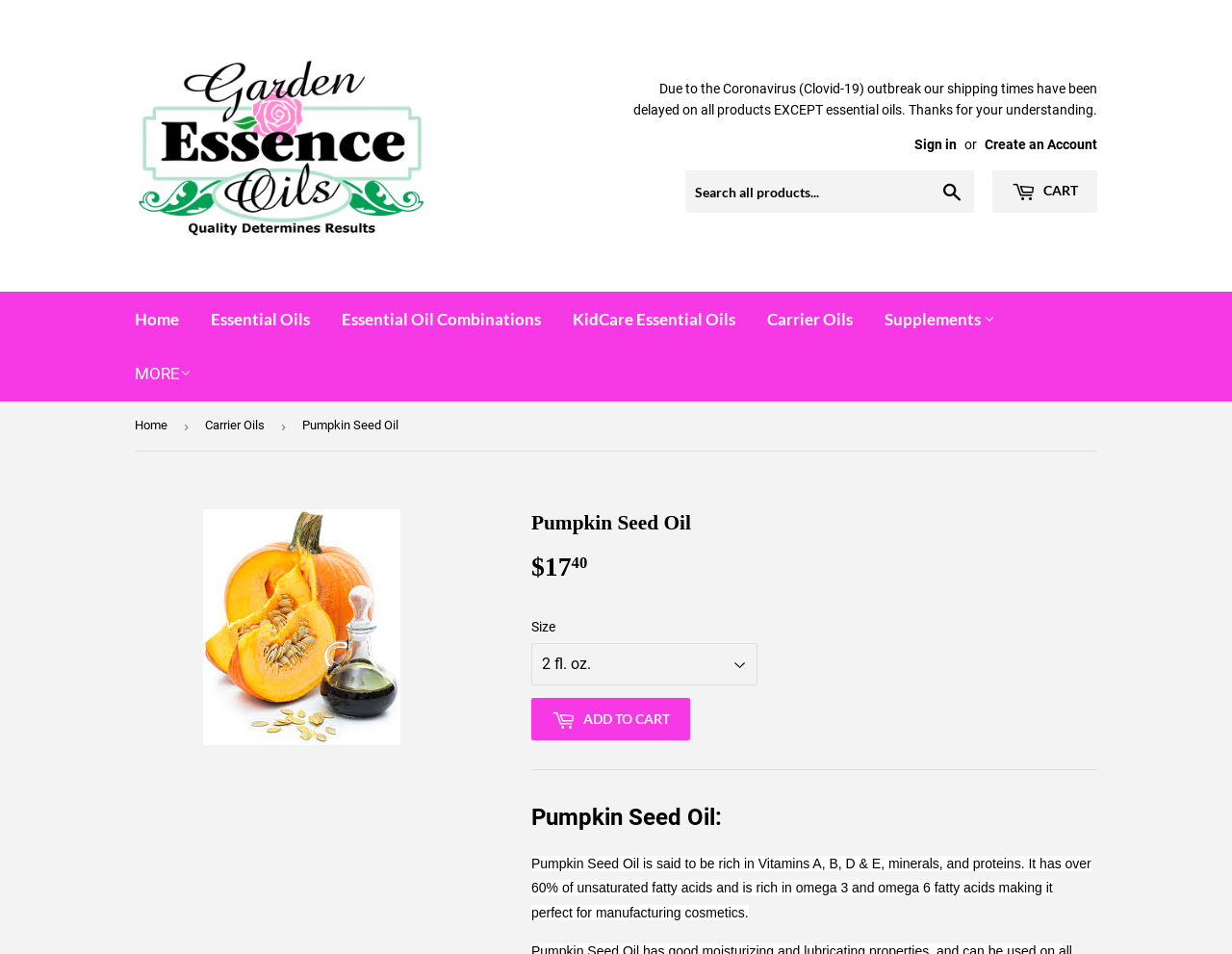Identify the bounding box coordinates of the element that should be clicked to fulfill this task: "Add to cart". The coordinates should be provided as four float numbers between 0 and 1, i.e., [left, top, right, bottom].

[0.431, 0.732, 0.56, 0.776]